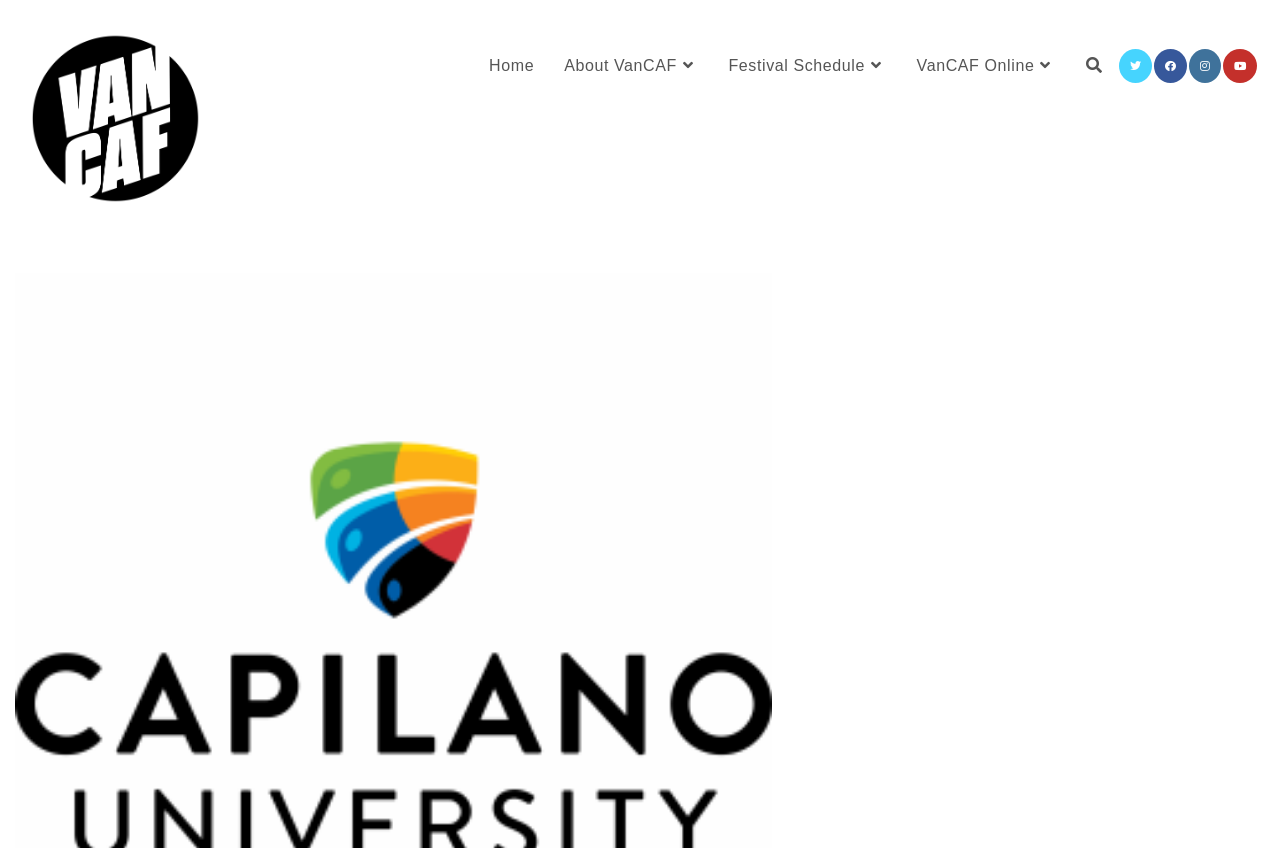Please locate the bounding box coordinates of the element's region that needs to be clicked to follow the instruction: "Visit Vancouver Comic Arts Festival website". The bounding box coordinates should be provided as four float numbers between 0 and 1, i.e., [left, top, right, bottom].

[0.024, 0.125, 0.156, 0.149]